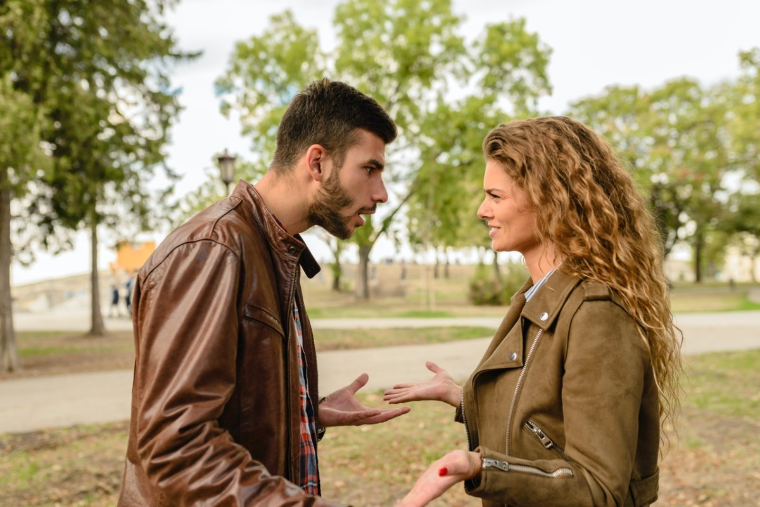Describe all significant details and elements found in the image.

The image captures a tense moment between a couple in an outdoor setting, surrounded by trees and a park-like atmosphere. The man, wearing a brown leather jacket and a plaid shirt, appears animated and is engaging in a heated discussion, gesturing with his hands in a way that conveys frustration or urgency. On the other side, the woman, dressed in a stylish green jacket, looks composed yet engaged, suggesting she is responding to his concerns. Their facial expressions reflect a mix of emotions, indicating that they are likely addressing a significant issue, possibly related to financial emergencies or personal challenges, which can be difficult to manage. The backdrop of the park adds a stark contrast to their serious conversation, highlighting the complexity of their situation and the interplay between personal relationships and external stressors.